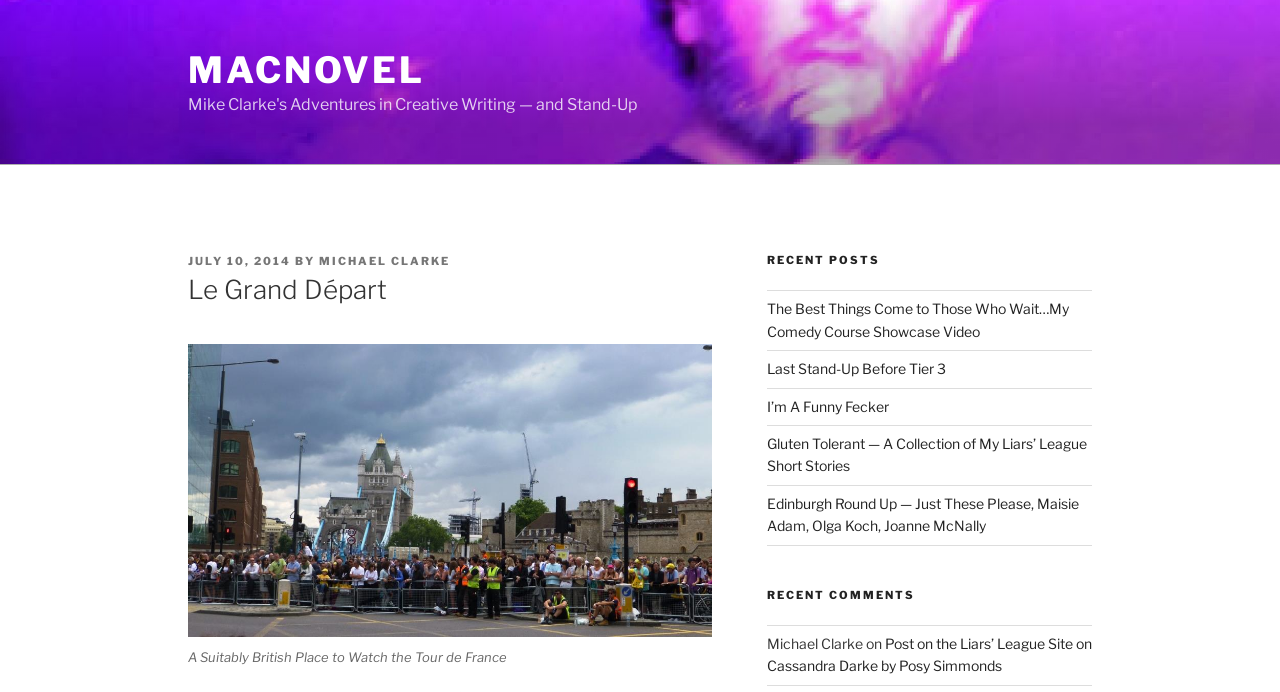Locate the bounding box coordinates of the UI element described by: "MacNovel". Provide the coordinates as four float numbers between 0 and 1, formatted as [left, top, right, bottom].

[0.147, 0.069, 0.332, 0.133]